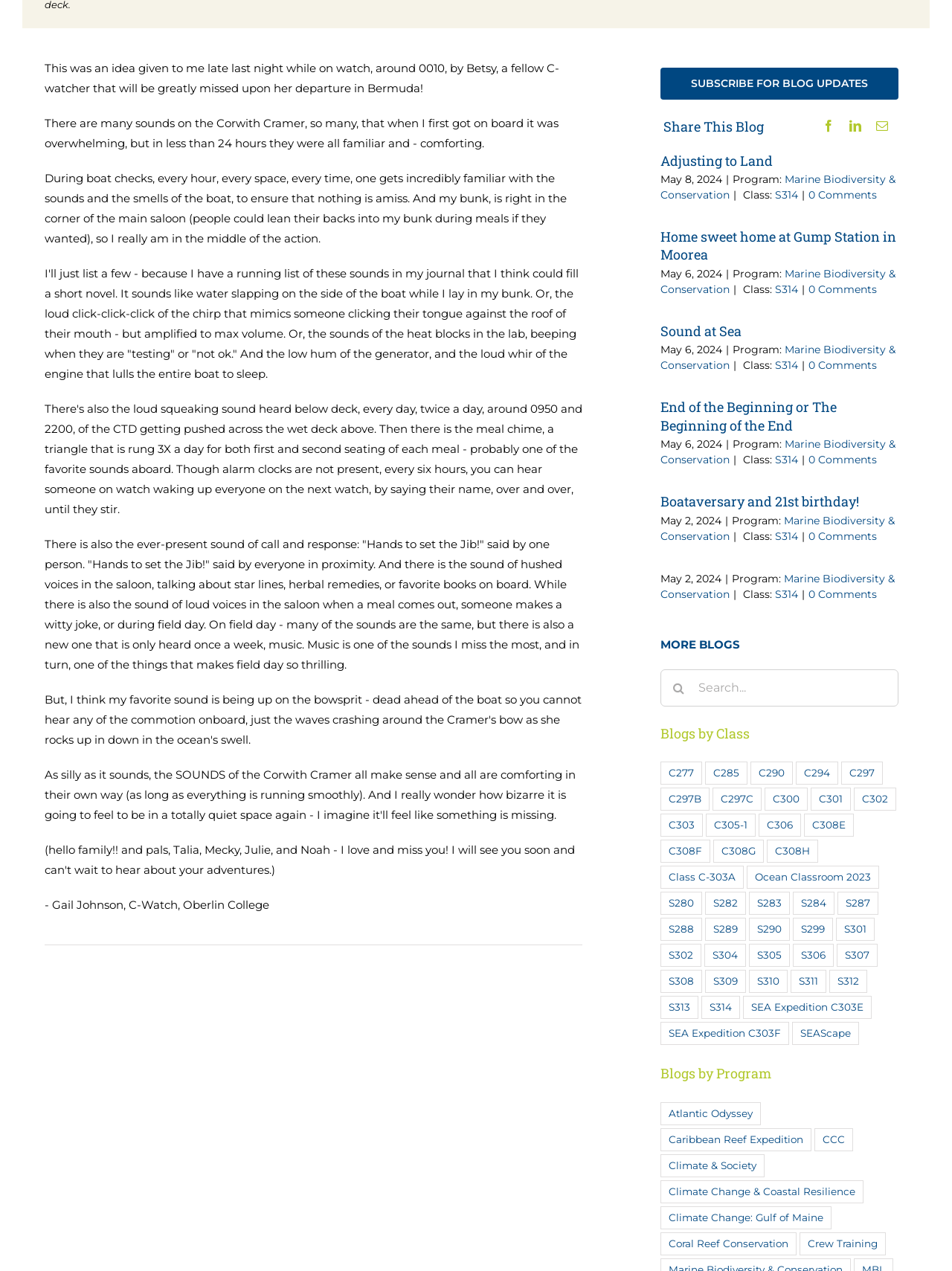Respond to the following query with just one word or a short phrase: 
What is the purpose of the 'SUBSCRIBE FOR BLOG UPDATES' link?

To subscribe for blog updates